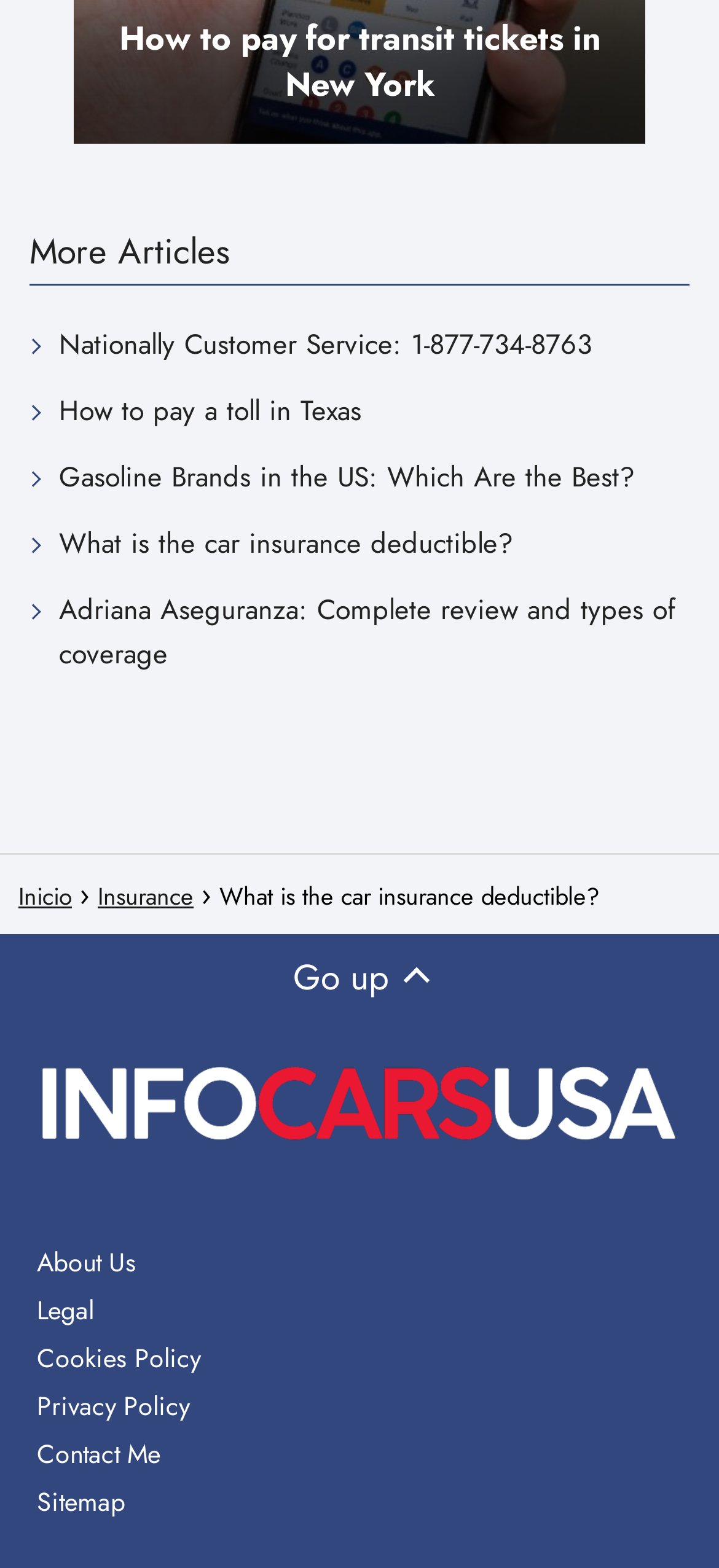Please provide a detailed answer to the question below based on the screenshot: 
What is the topic of the article below the 'More Articles' section?

I found the topic by looking at the StaticText element with the text 'What is the car insurance deductible?' which is located below the 'More Articles' section.